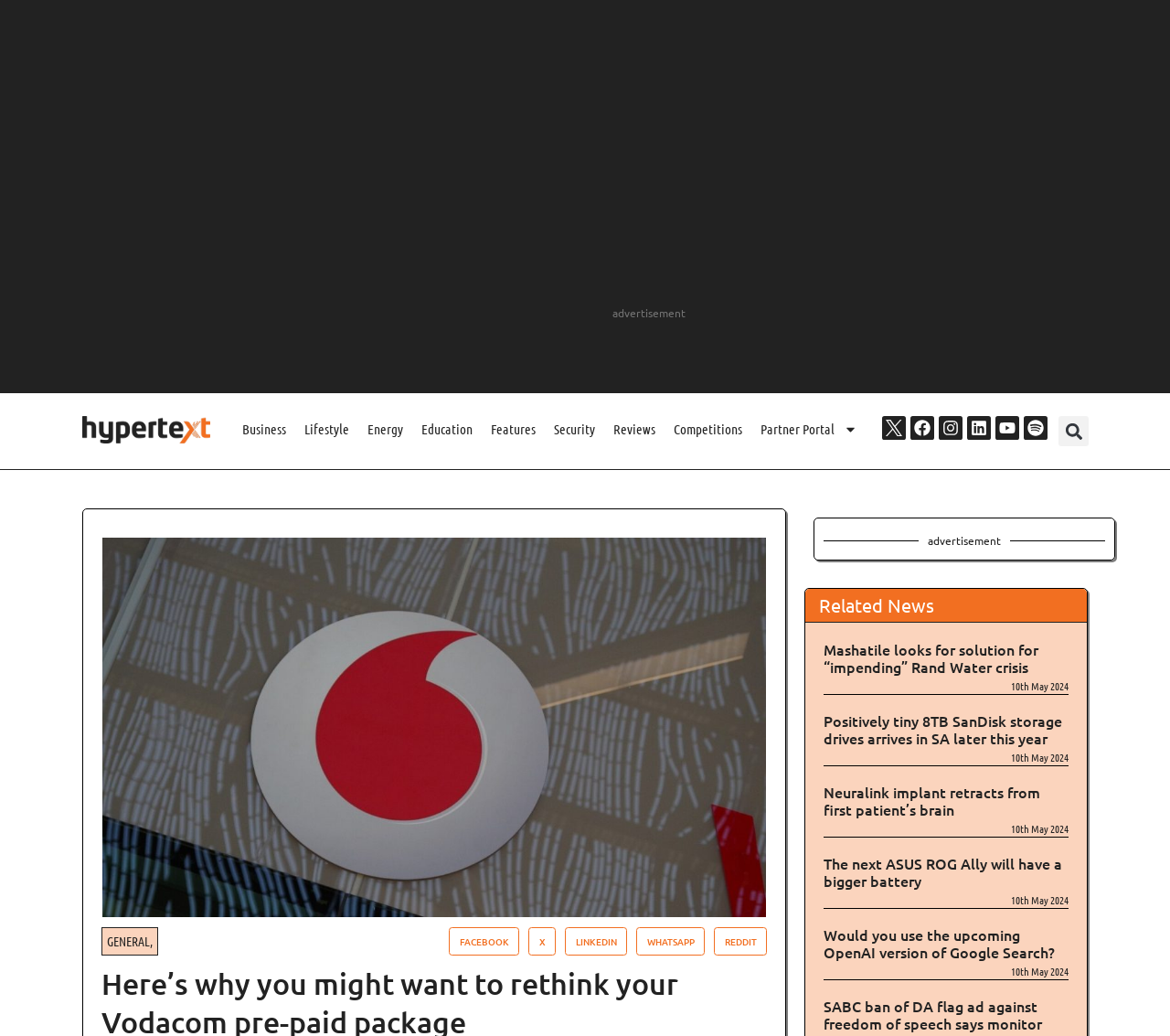Please determine the bounding box coordinates of the element's region to click in order to carry out the following instruction: "Click on the 'Partner Portal' link". The coordinates should be four float numbers between 0 and 1, i.e., [left, top, right, bottom].

[0.646, 0.402, 0.737, 0.428]